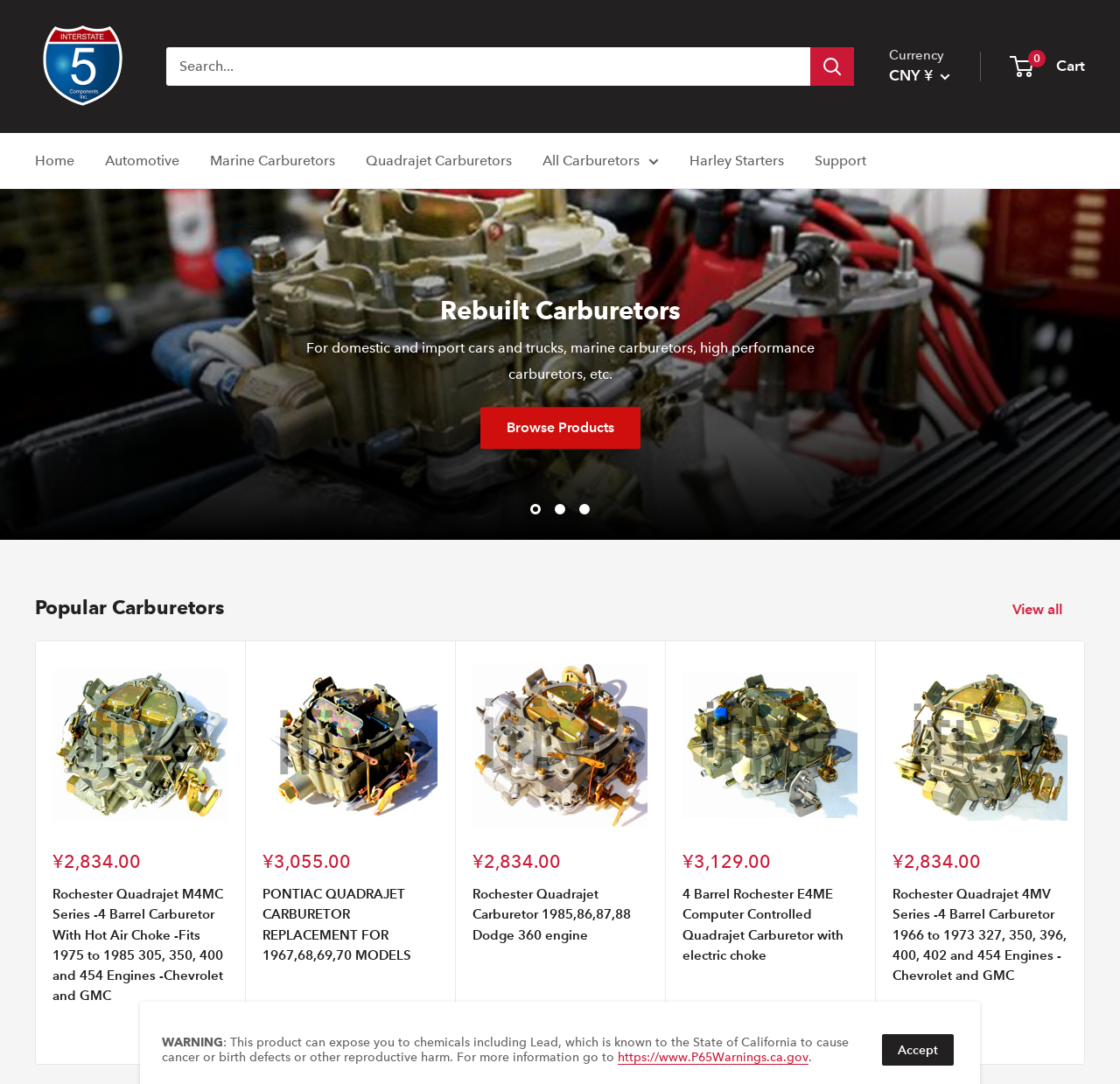Identify the bounding box for the UI element specified in this description: "About". The coordinates must be four float numbers between 0 and 1, formatted as [left, top, right, bottom].

None